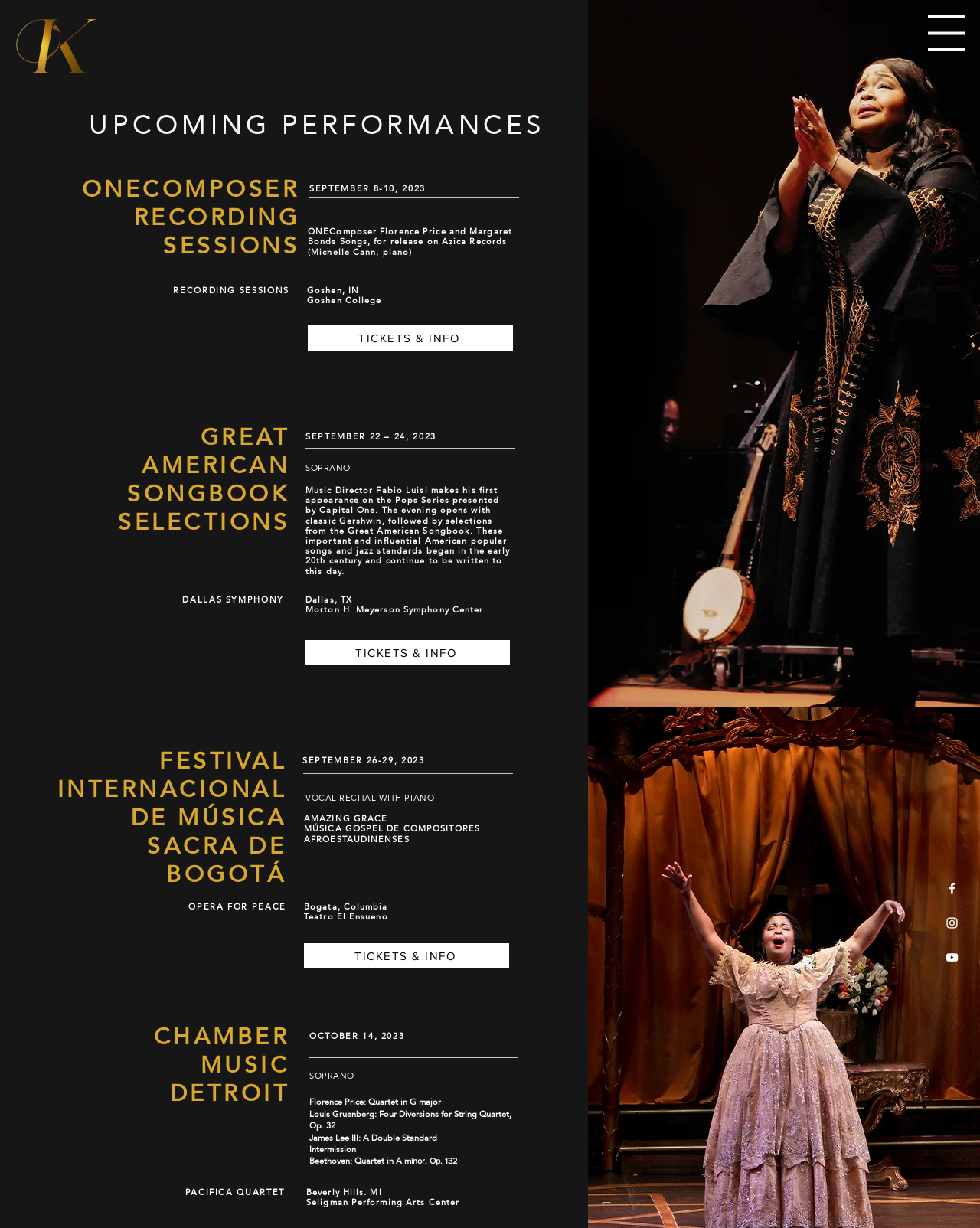Provide a one-word or short-phrase answer to the question:
What is the date of the Chamber Music Detroit performance?

October 14, 2023